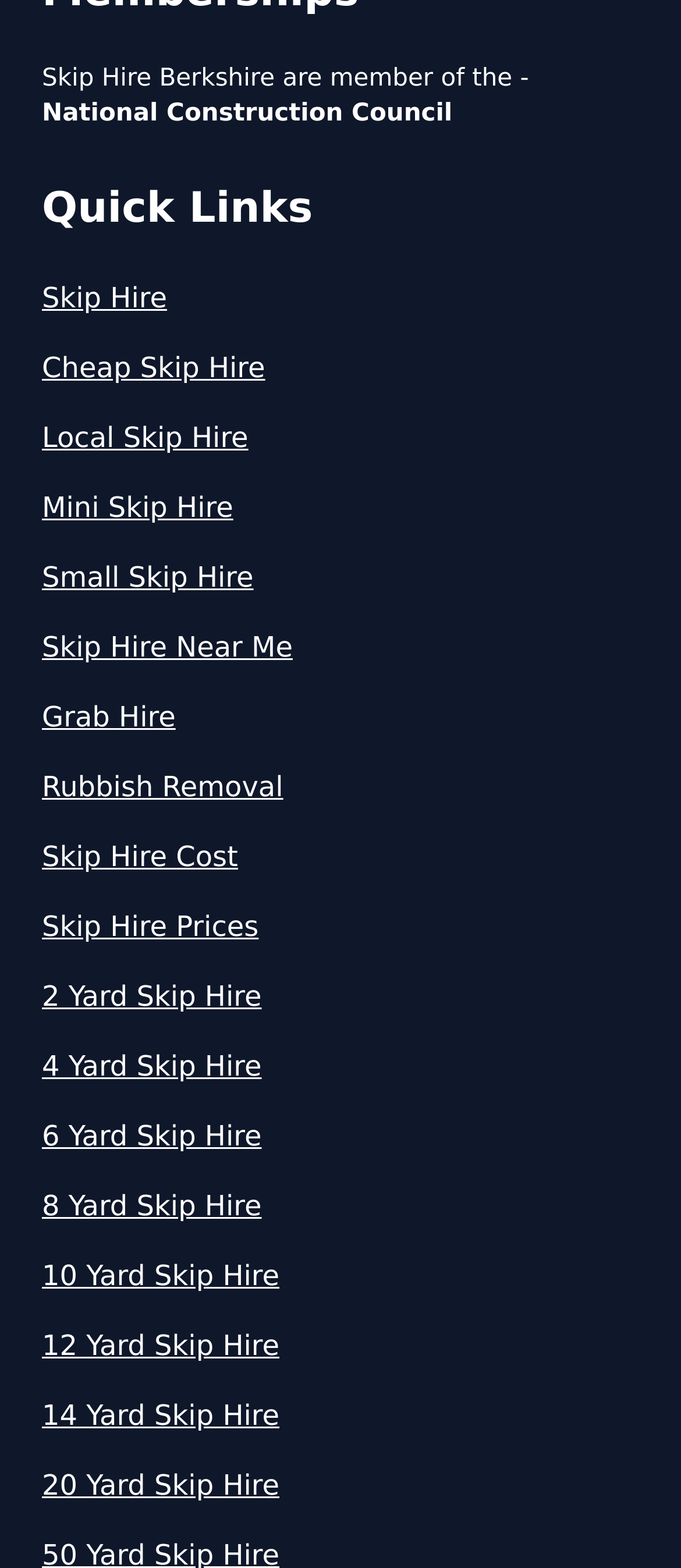How many 'How Much...' questions are listed at the top?
Based on the screenshot, give a detailed explanation to answer the question.

I counted the number of 'How Much...' questions listed at the top of the page, including 'How Much Is Mini Skip Hire Local In Berkshire', 'How Much Mini Skip Hire In Berkshire', and others, and found a total of 6 questions.